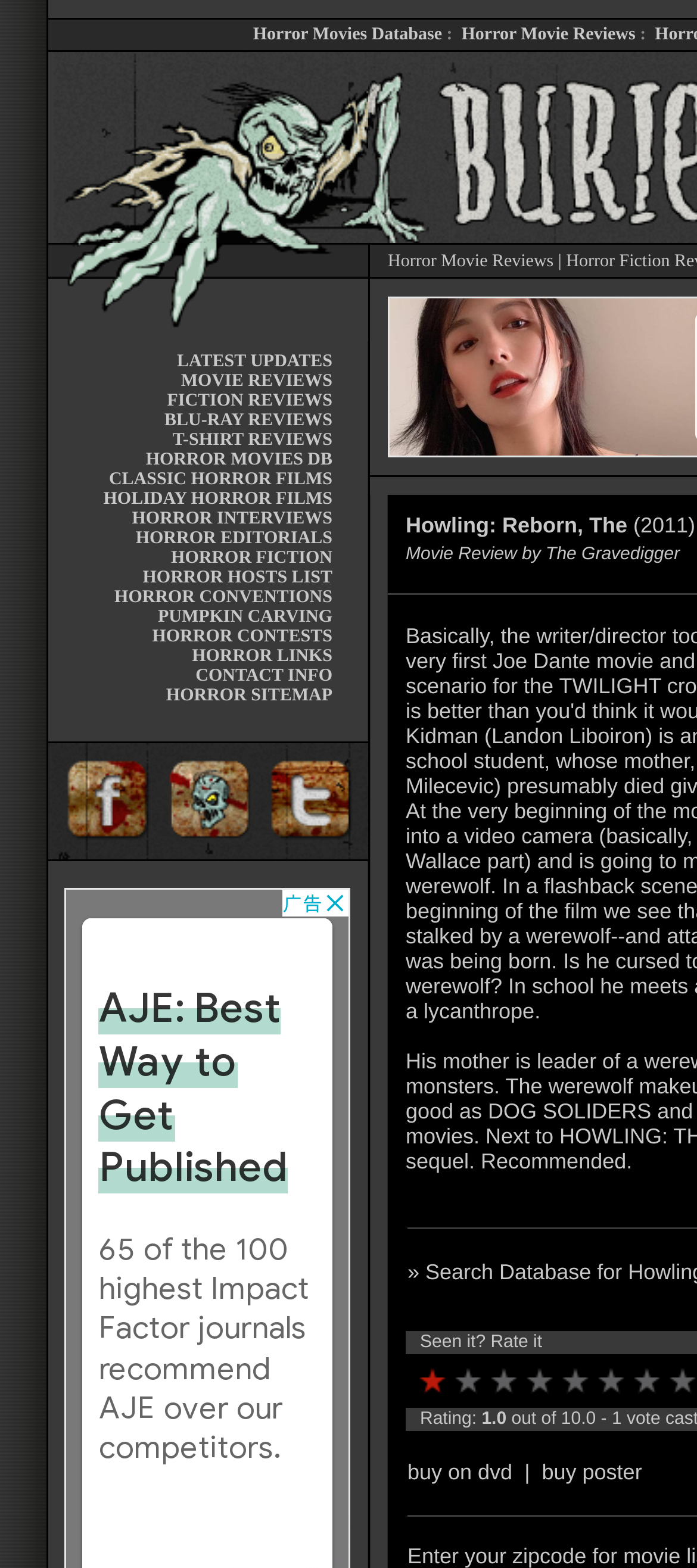How many table rows are there in the second table?
Examine the image and give a concise answer in one word or a short phrase.

4